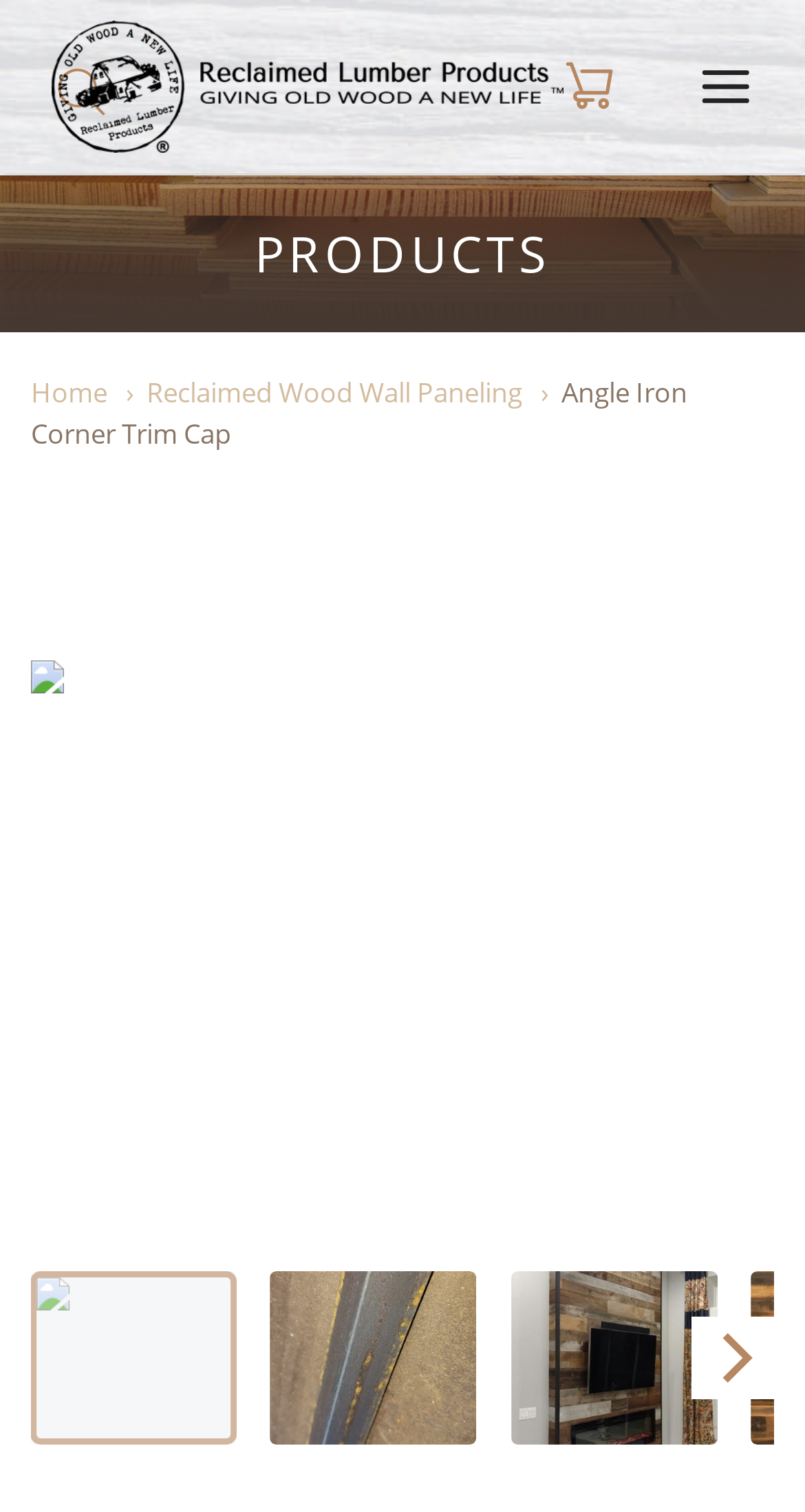Please find the bounding box for the UI element described by: "Angle Iron Corner Trim Cap".

[0.038, 0.247, 0.854, 0.299]